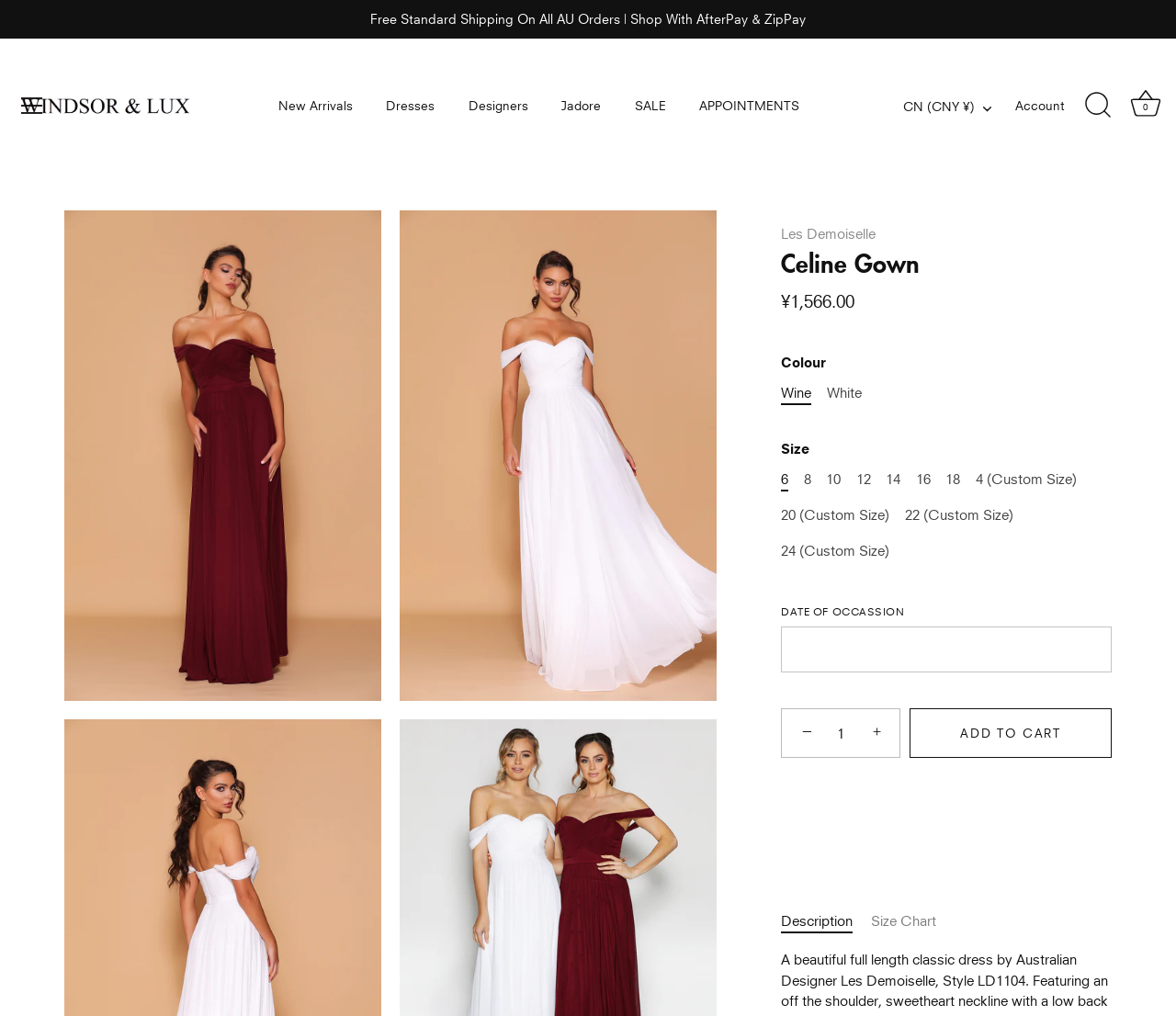Please answer the following question using a single word or phrase: 
What is the purpose of the 'DATE OF OCCASSION' field?

To input a date